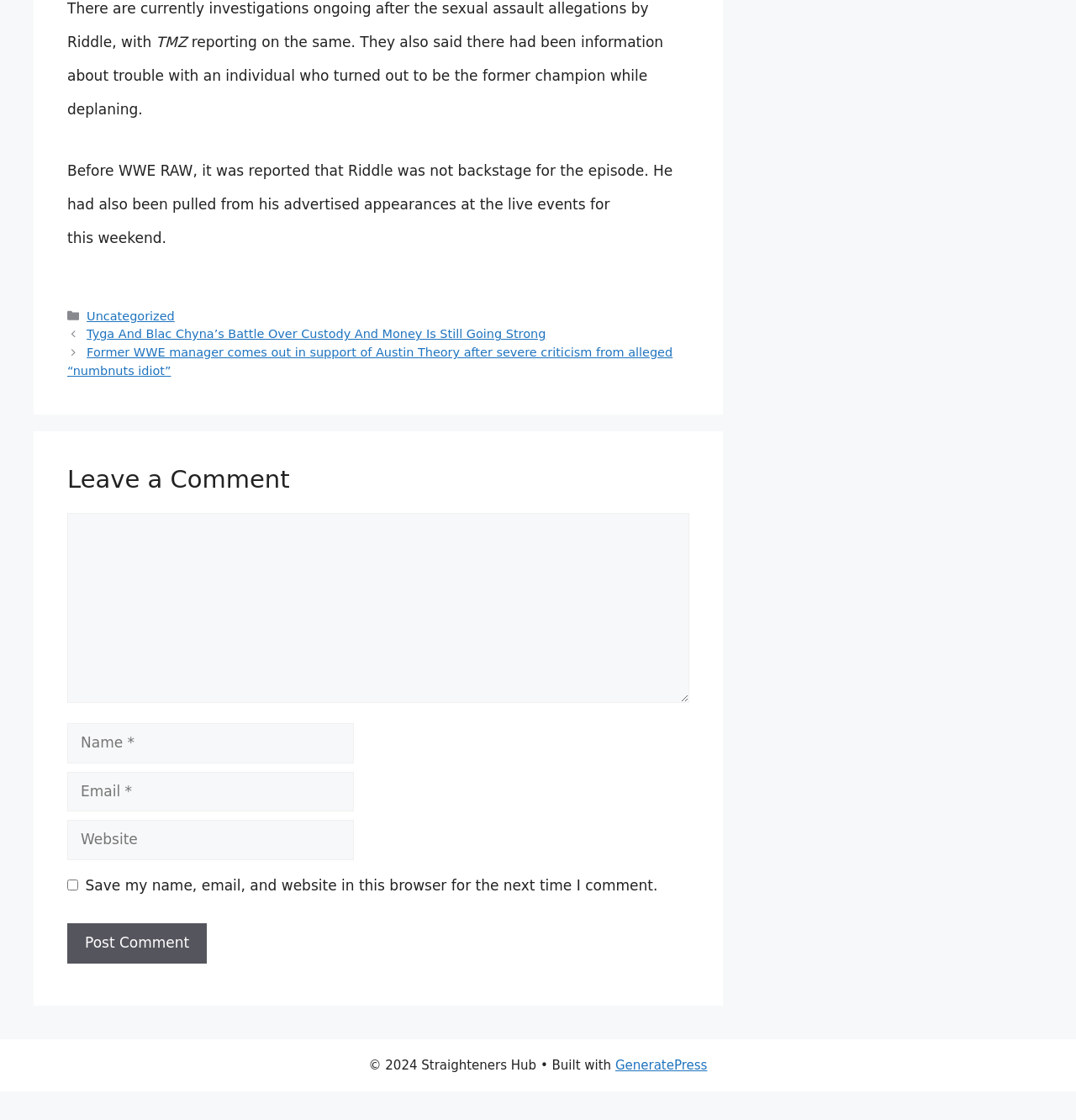Locate the bounding box coordinates for the element described below: "parent_node: Comment name="email" placeholder="Email *"". The coordinates must be four float values between 0 and 1, formatted as [left, top, right, bottom].

[0.062, 0.689, 0.329, 0.725]